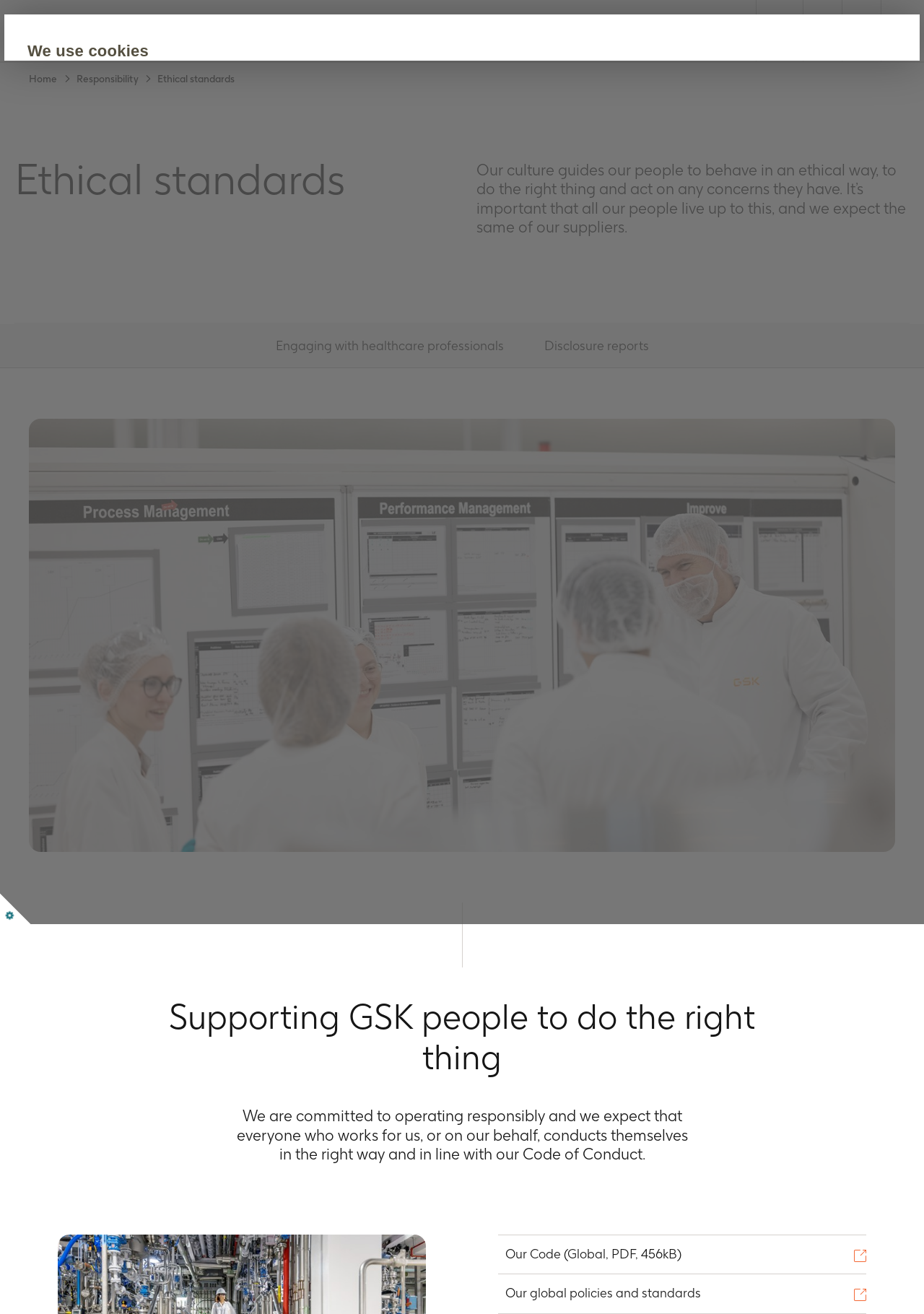Locate the bounding box coordinates of the element's region that should be clicked to carry out the following instruction: "Click the 'Engaging with healthcare professionals' link". The coordinates need to be four float numbers between 0 and 1, i.e., [left, top, right, bottom].

[0.276, 0.247, 0.567, 0.28]